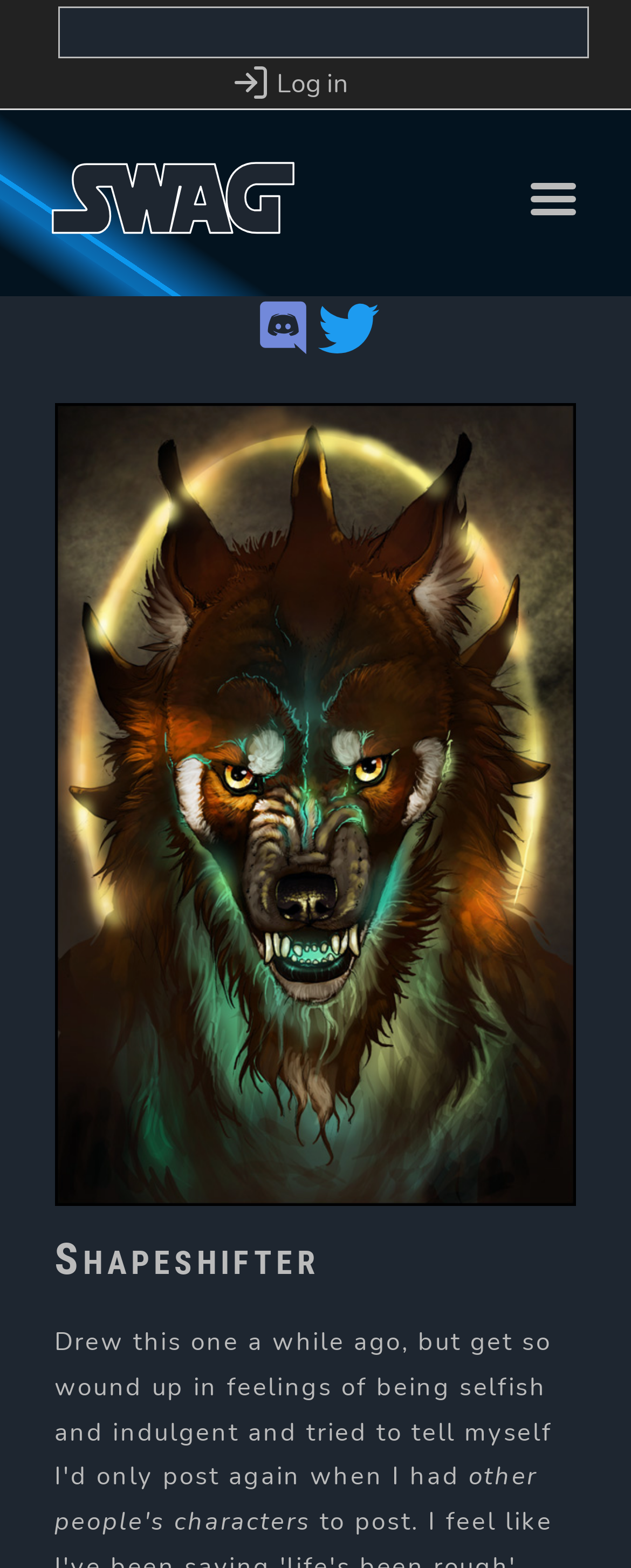What is the name of the guild?
Respond to the question with a well-detailed and thorough answer.

I found the name of the guild by looking at the root element 'Shapeshifter | Star Wars Artists Guild' which suggests that the webpage is related to a guild called Star Wars Artists Guild.